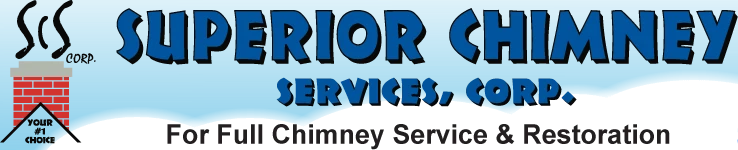Use a single word or phrase to answer this question: 
What is the shape of the stylized design element?

Chimney